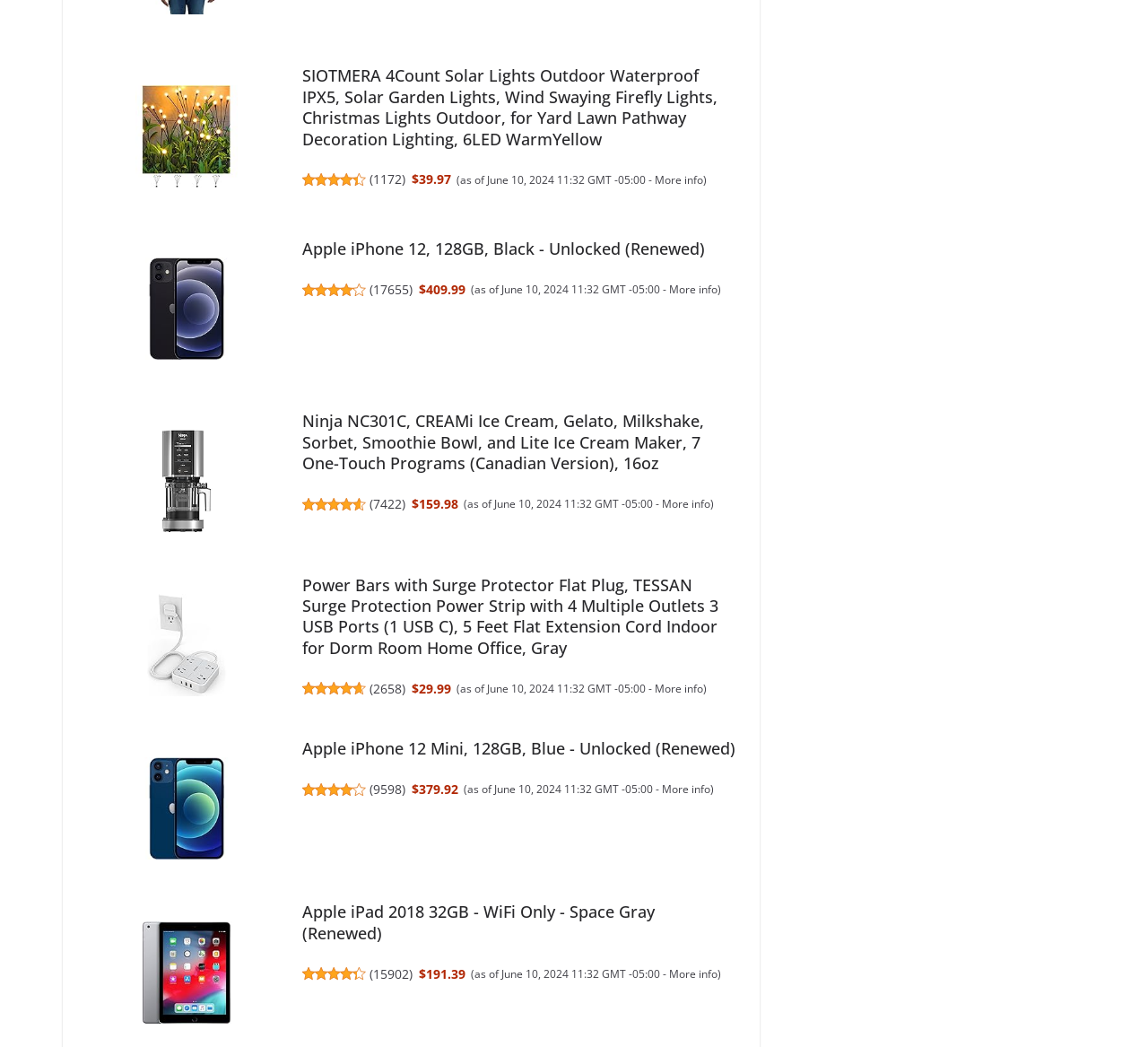Can you pinpoint the bounding box coordinates for the clickable element required for this instruction: "View product details of SIOTMERA 4Count Solar Lights"? The coordinates should be four float numbers between 0 and 1, i.e., [left, top, right, bottom].

[0.263, 0.063, 0.642, 0.143]